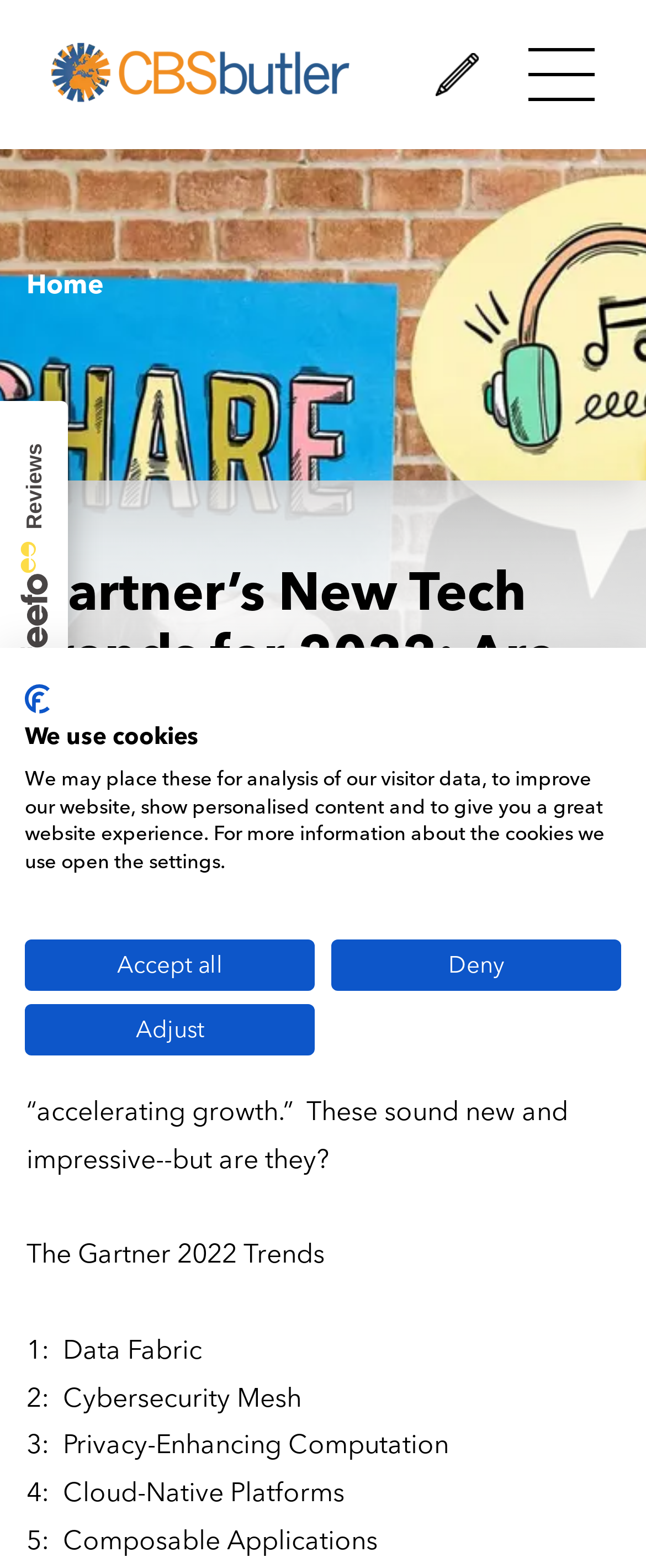Could you specify the bounding box coordinates for the clickable section to complete the following instruction: "Go to the Home page"?

[0.041, 0.171, 0.162, 0.191]